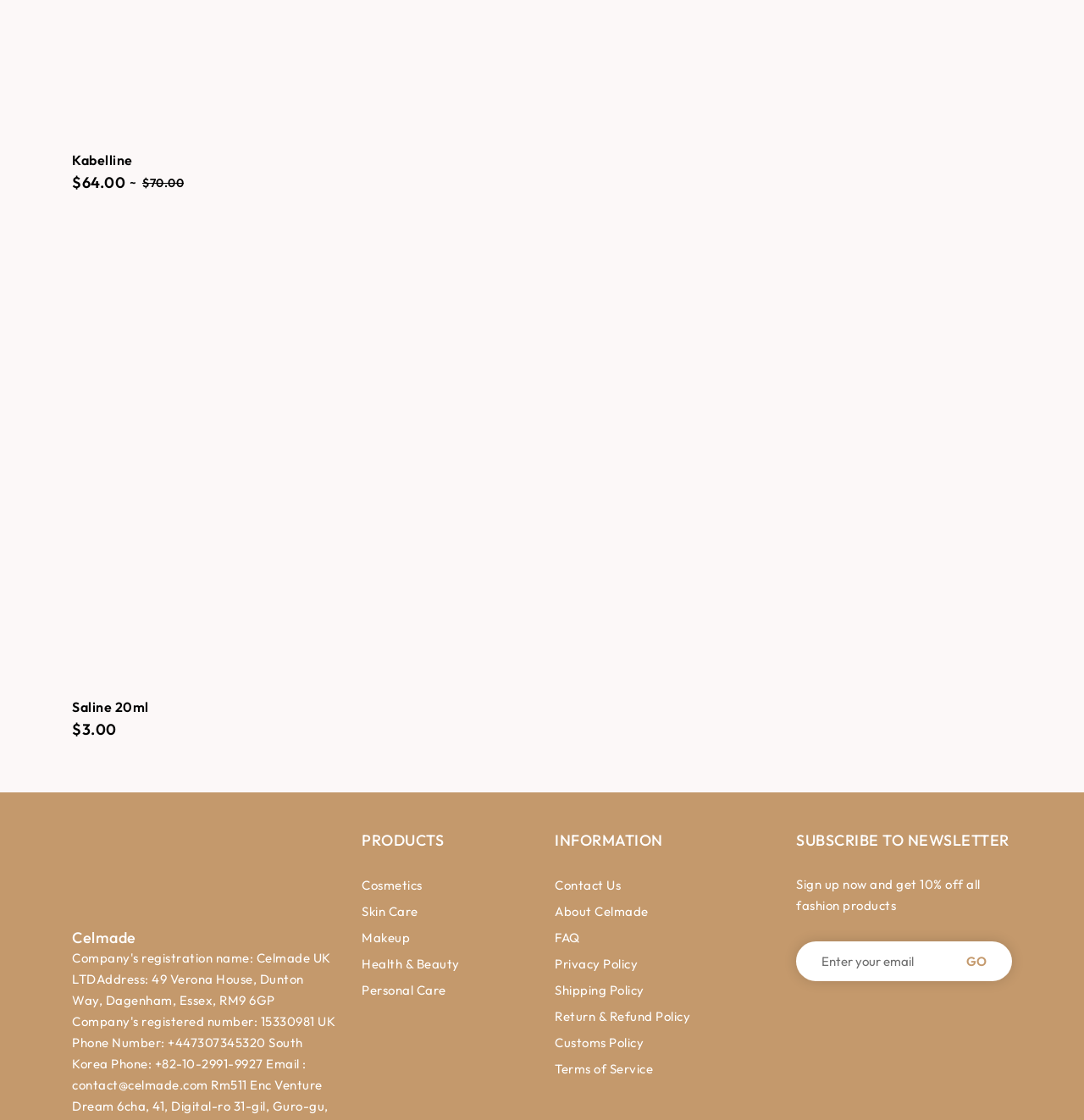Identify the bounding box coordinates of the region that should be clicked to execute the following instruction: "Click the 'About the Journal' link".

None